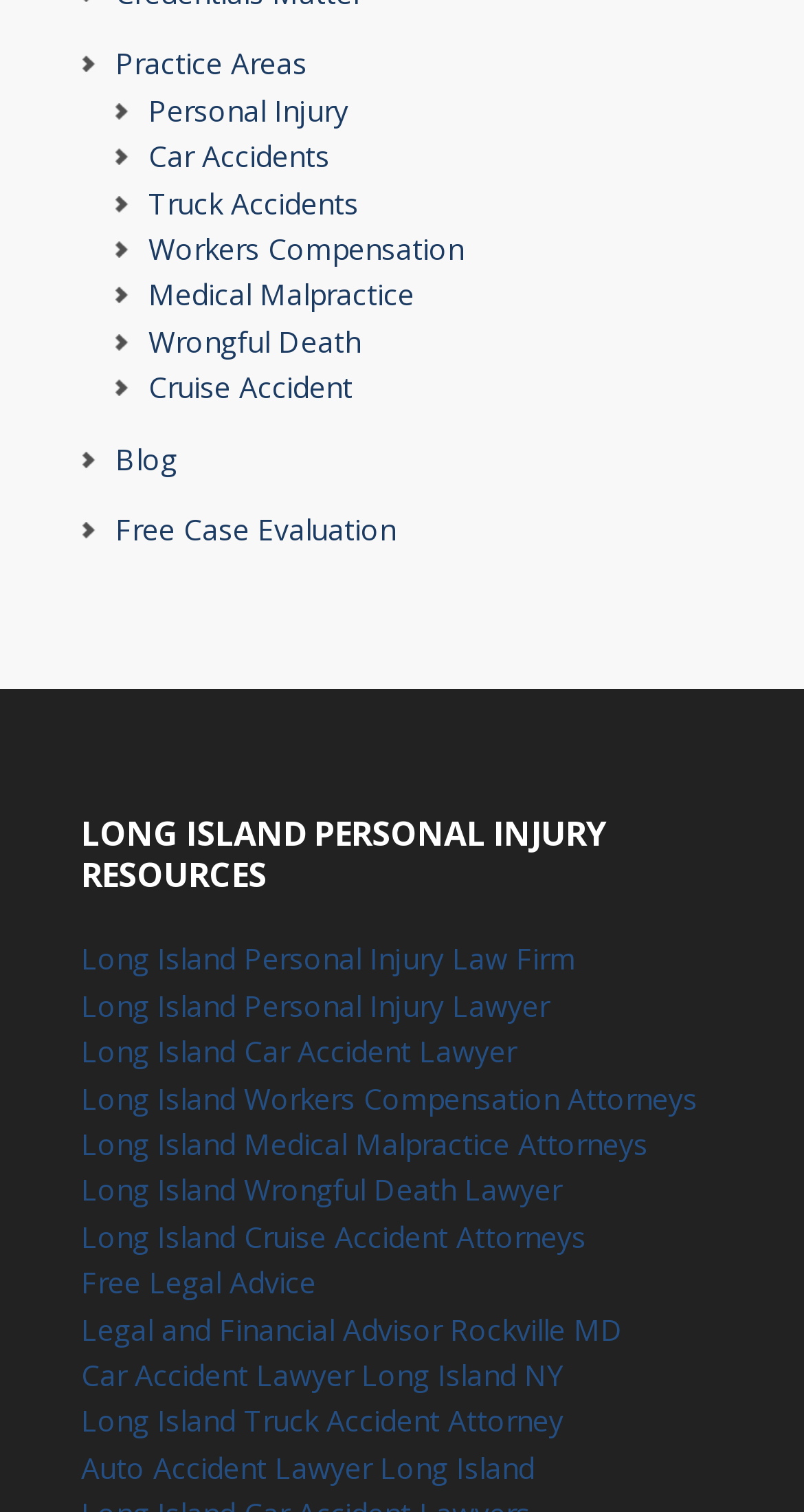Locate the bounding box of the UI element with the following description: "18 October 2023".

None